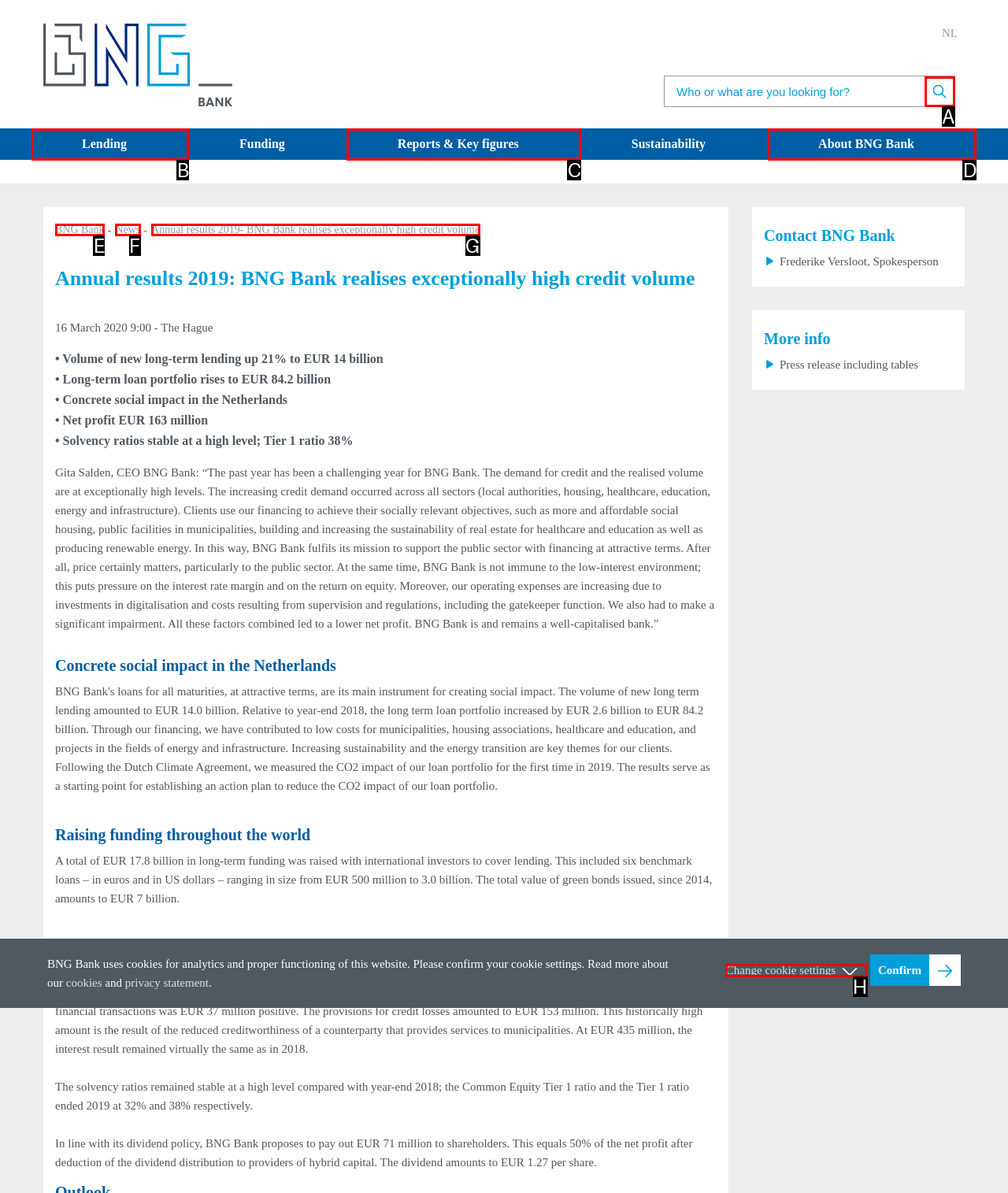Based on the element description: Lending, choose the HTML element that matches best. Provide the letter of your selected option.

B